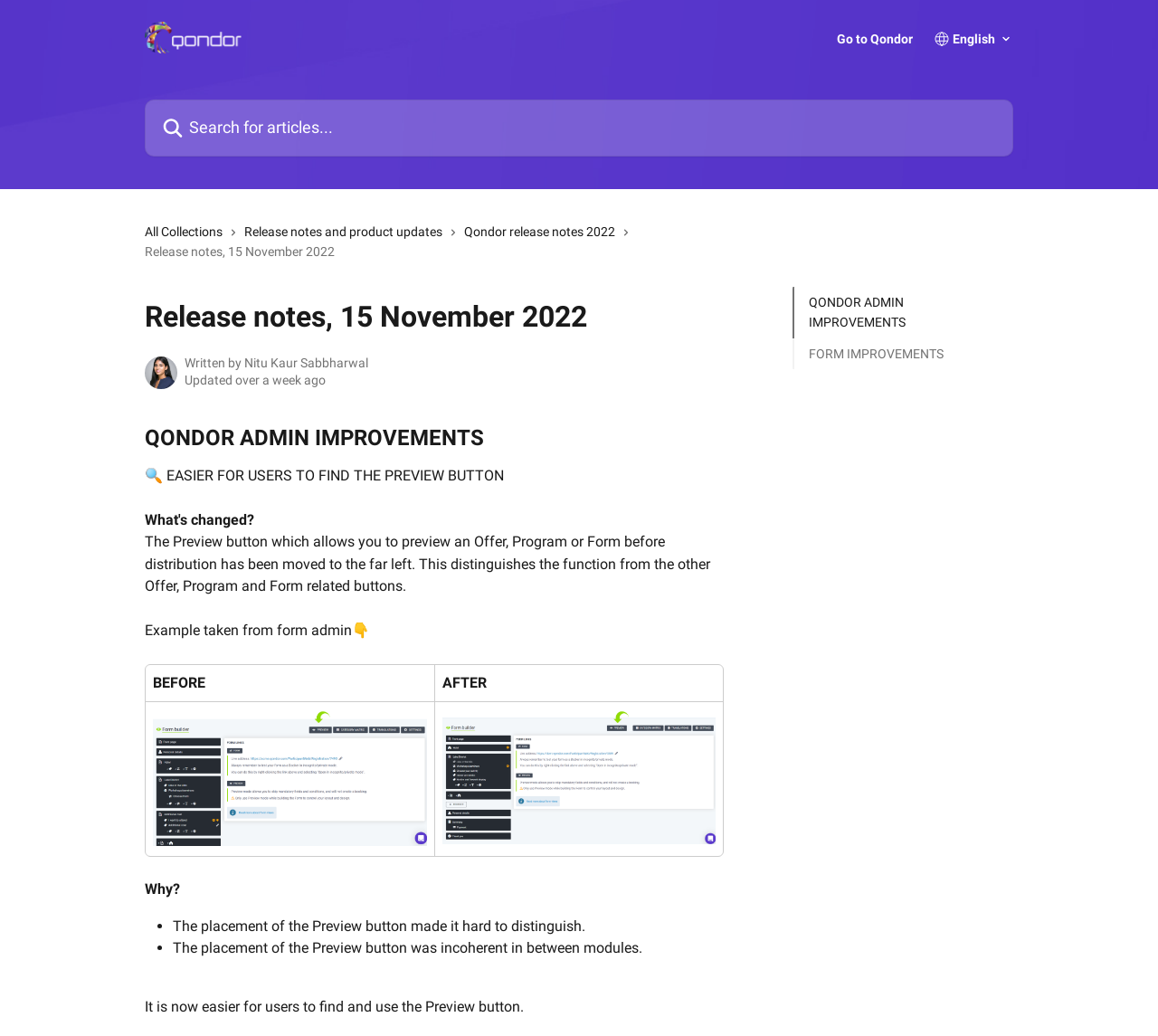Determine the bounding box coordinates of the area to click in order to meet this instruction: "Click on the Preview button example".

[0.132, 0.743, 0.369, 0.759]